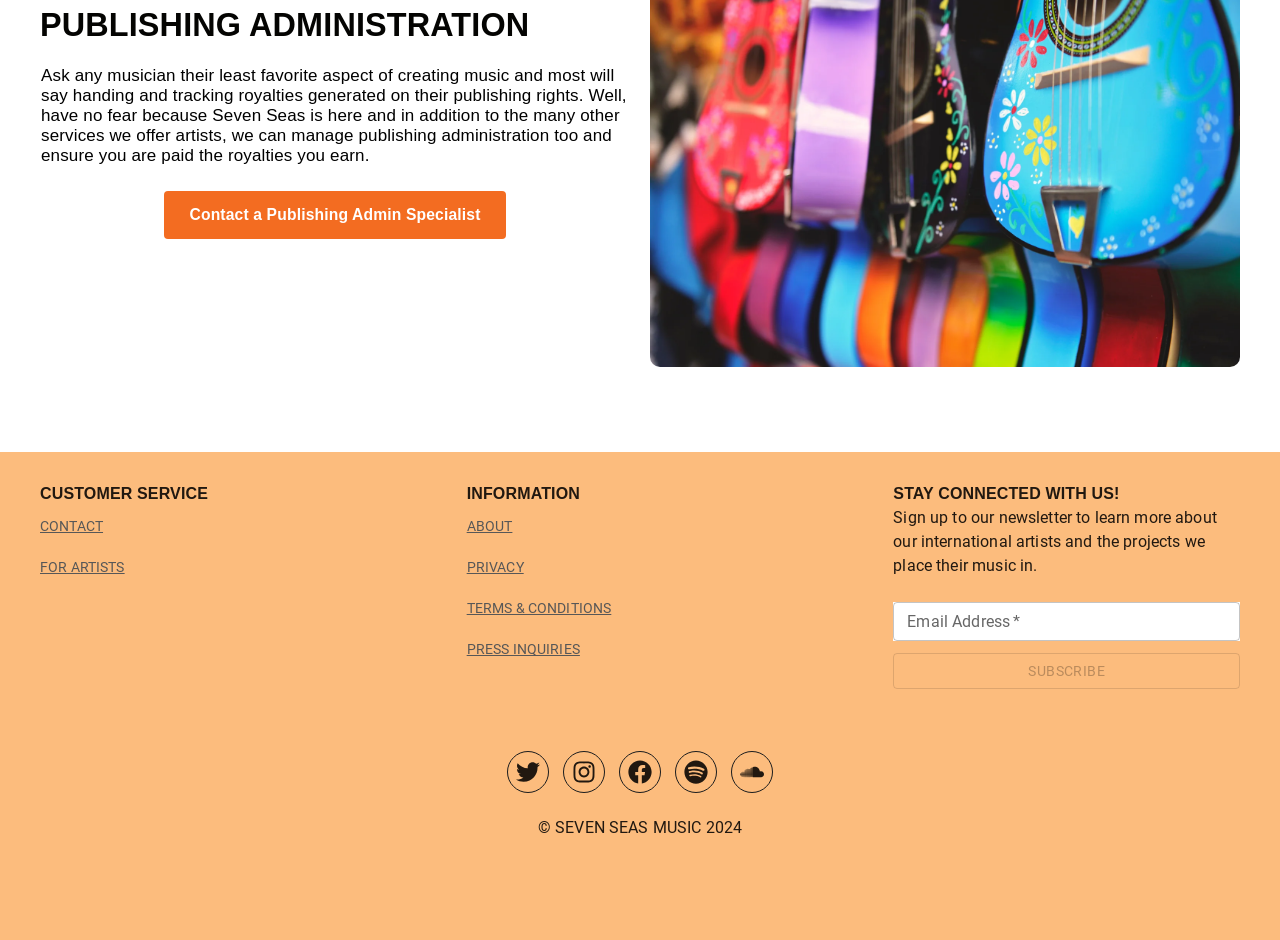Please determine the bounding box coordinates of the element to click in order to execute the following instruction: "Follow Seven Seas Music on Twitter". The coordinates should be four float numbers between 0 and 1, specified as [left, top, right, bottom].

[0.403, 0.816, 0.422, 0.837]